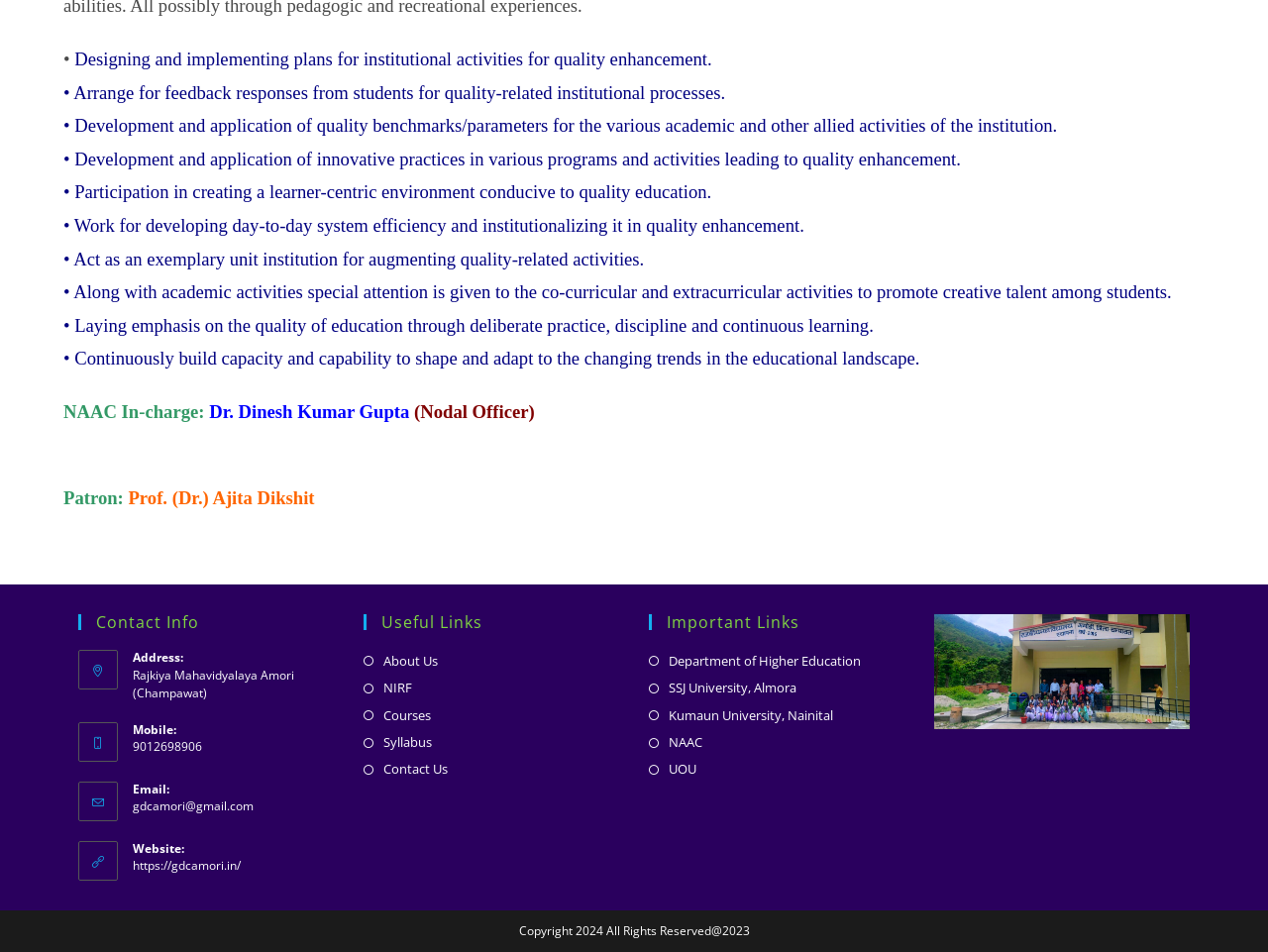Calculate the bounding box coordinates for the UI element based on the following description: "Contact Us". Ensure the coordinates are four float numbers between 0 and 1, i.e., [left, top, right, bottom].

[0.287, 0.797, 0.353, 0.821]